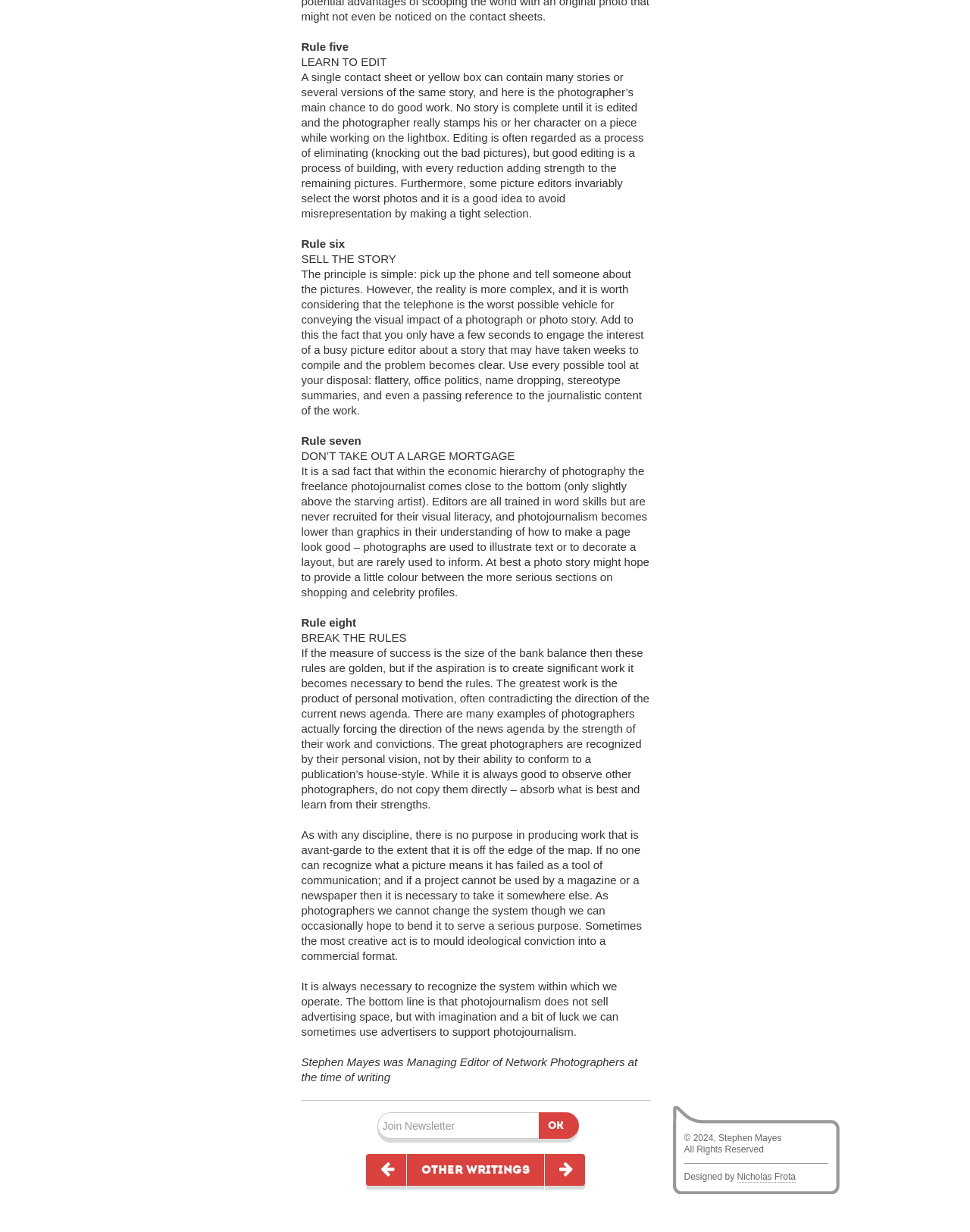Identify the coordinates of the bounding box for the element described below: "parent_node: Other Writings". Return the coordinates as four float numbers between 0 and 1: [left, top, right, bottom].

[0.562, 0.937, 0.603, 0.962]